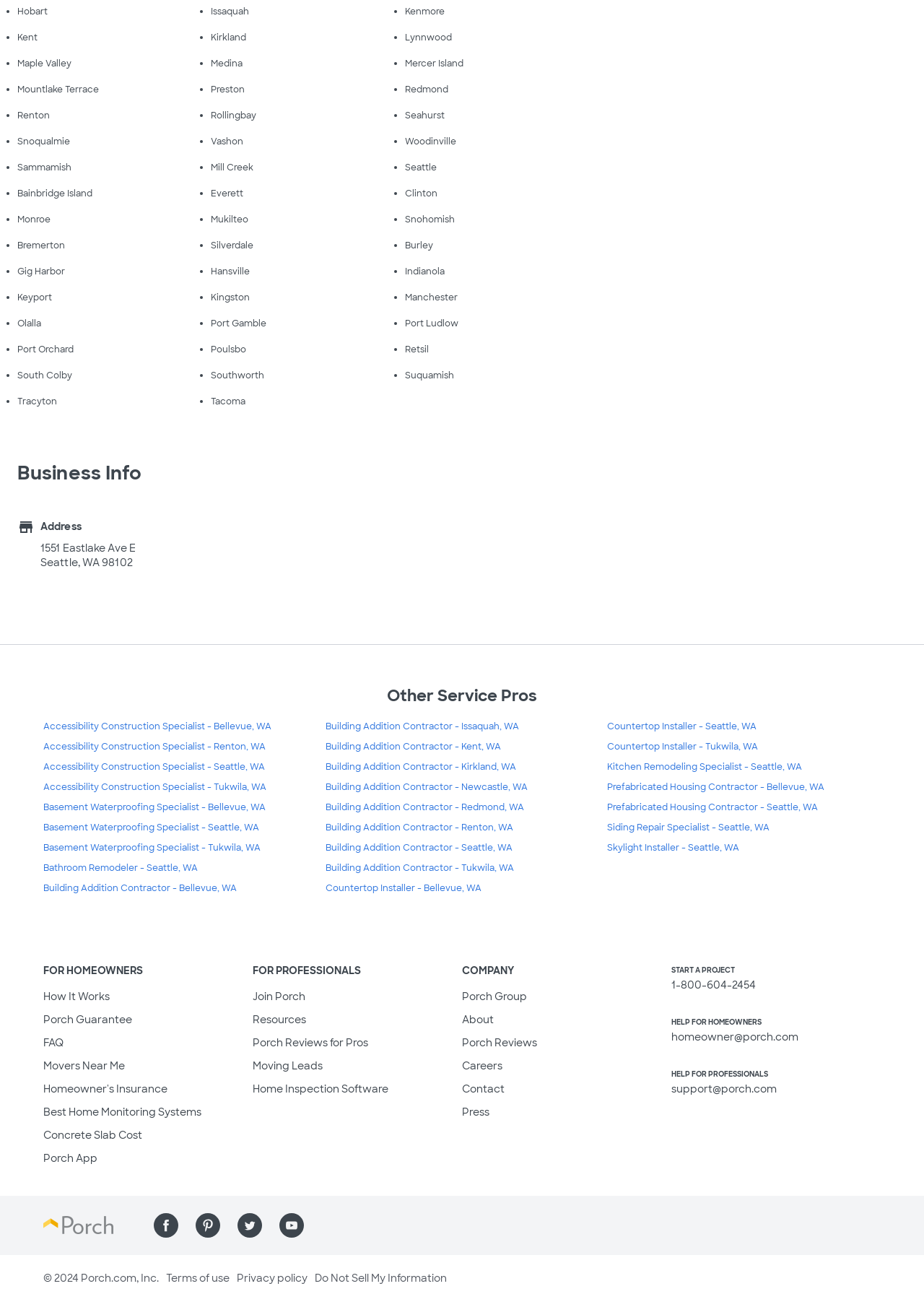Determine the bounding box for the HTML element described here: "Home Inspection Software". The coordinates should be given as [left, top, right, bottom] with each number being a float between 0 and 1.

[0.273, 0.828, 0.42, 0.838]